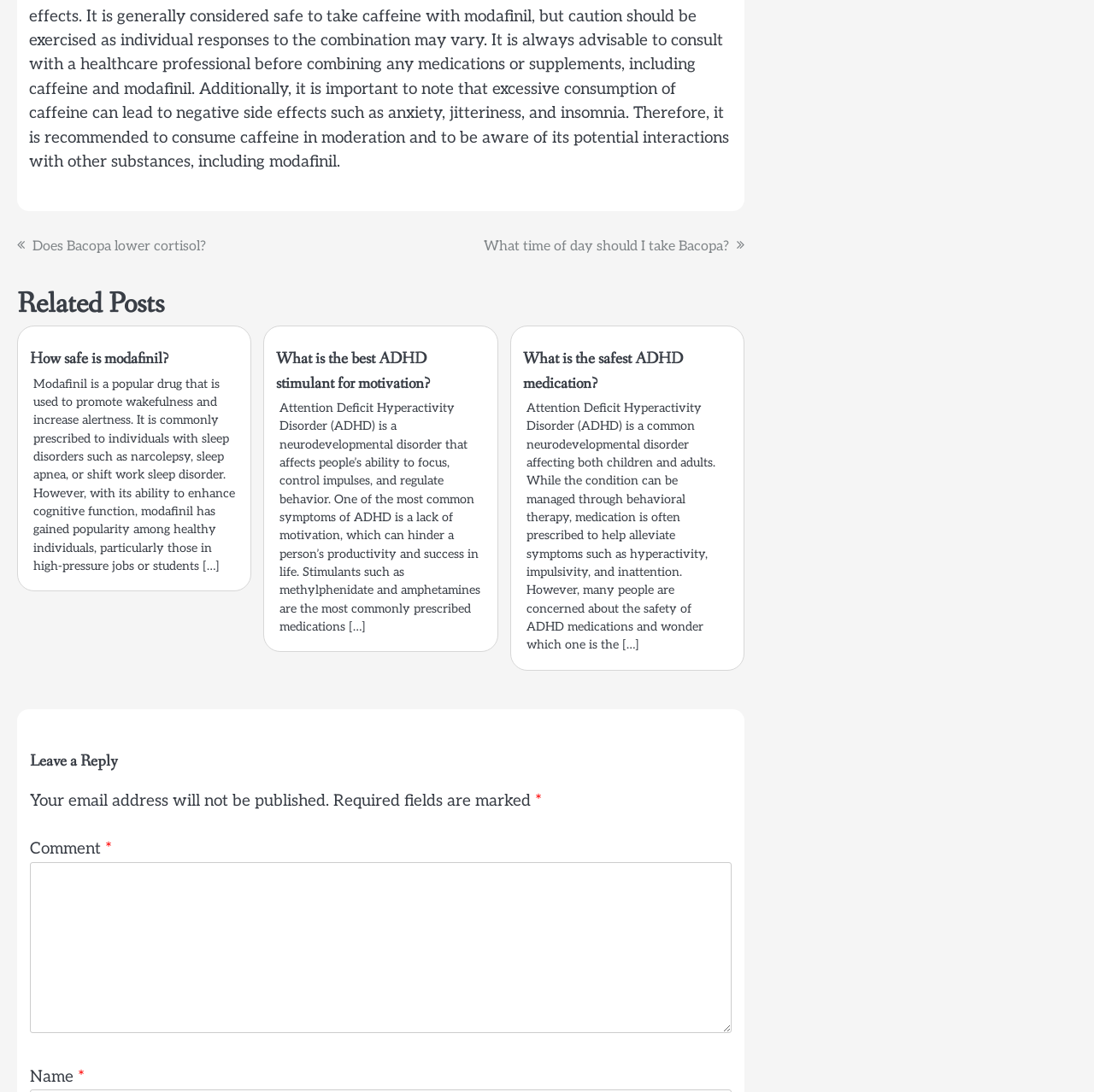What is the topic of the second link in the post navigation?
Answer the question with a single word or phrase derived from the image.

Bacopa timing